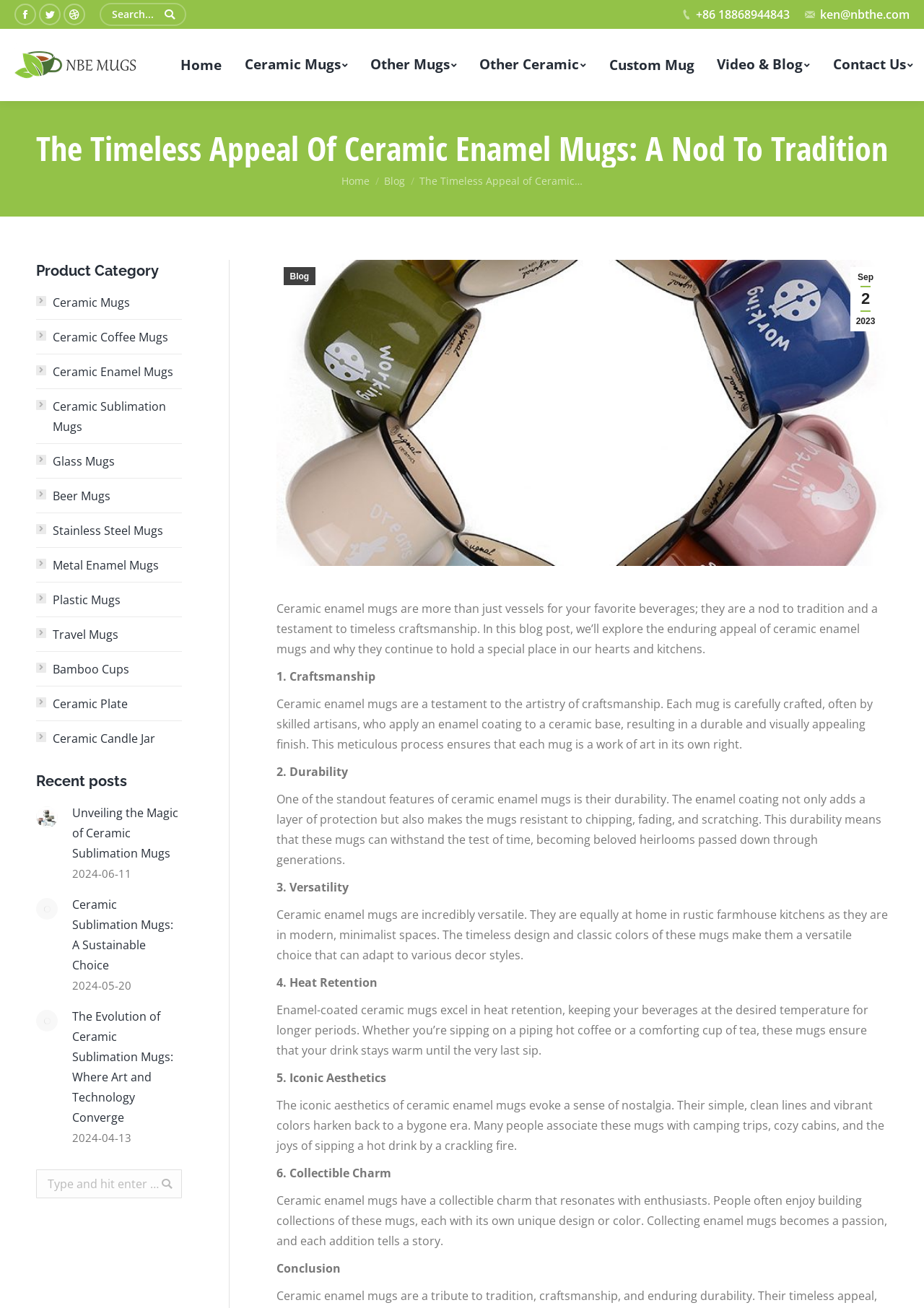What is the email address on the webpage?
By examining the image, provide a one-word or phrase answer.

ken@nbthe.com